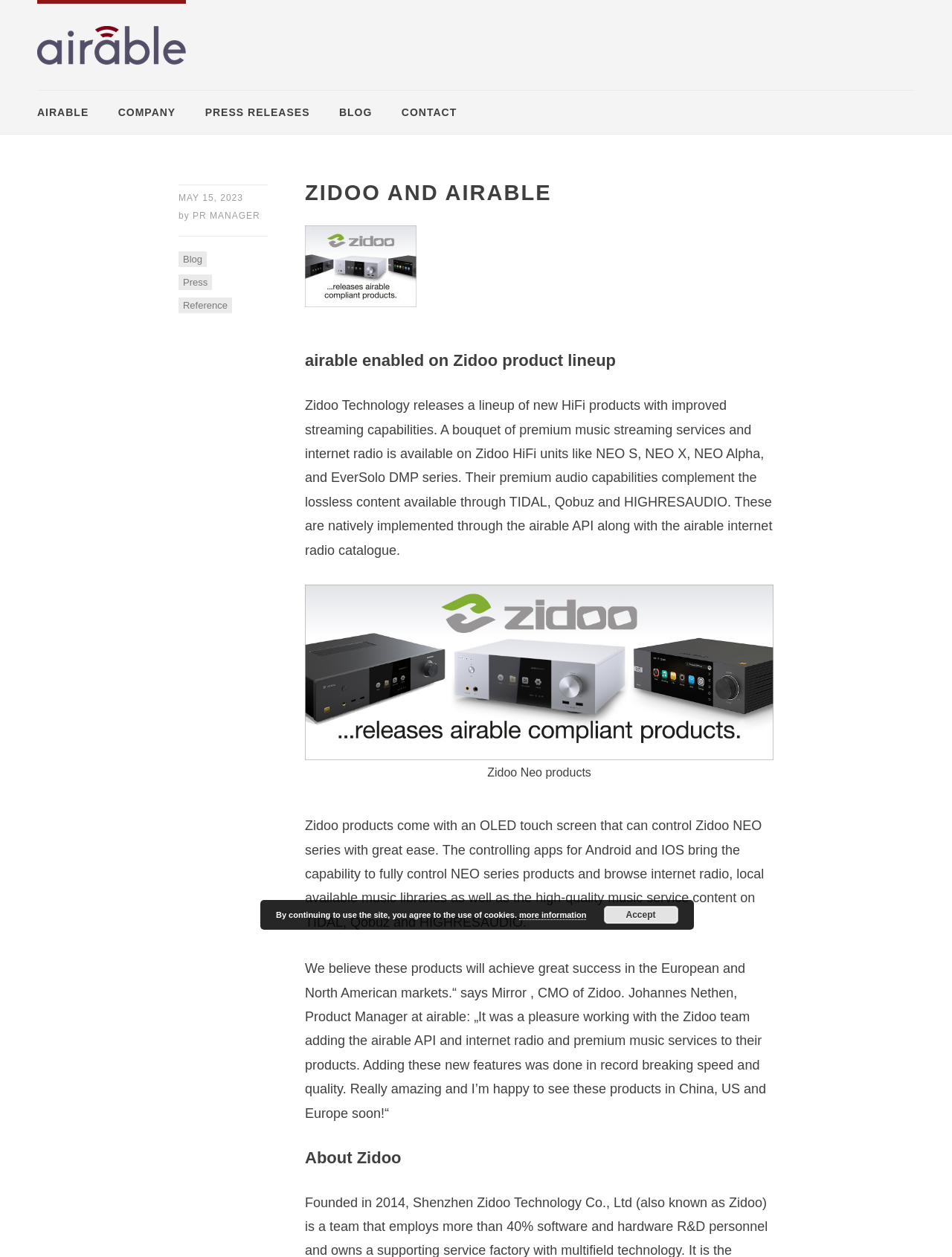Please identify the bounding box coordinates of the area I need to click to accomplish the following instruction: "Click on airable link".

[0.039, 0.043, 0.195, 0.053]